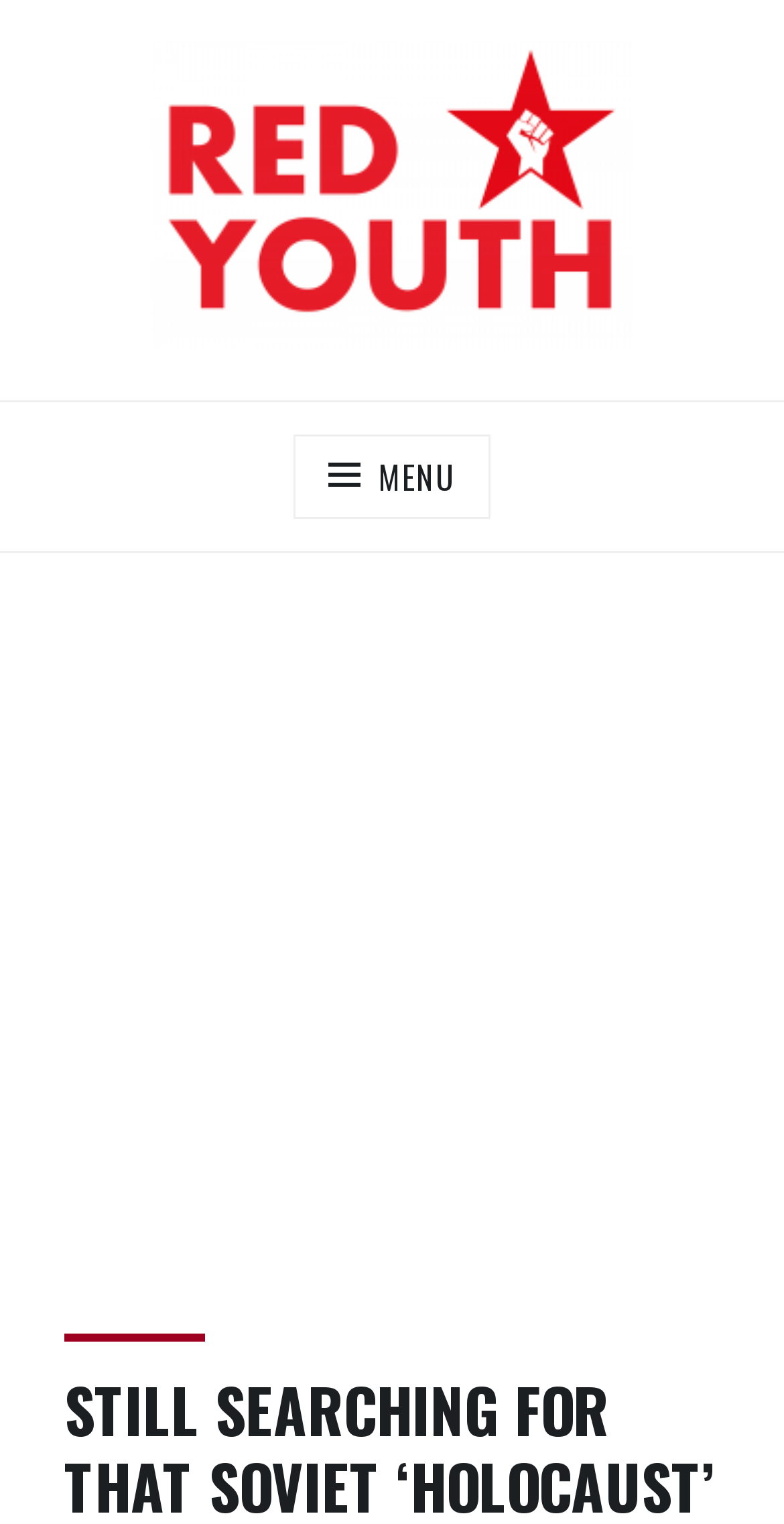What is the slogan of the website?
We need a detailed and exhaustive answer to the question. Please elaborate.

The slogan of the website can be found below the logo, where the static text 'Each one, teach one!' is displayed with bounding box coordinates [0.0, 0.238, 0.433, 0.267].